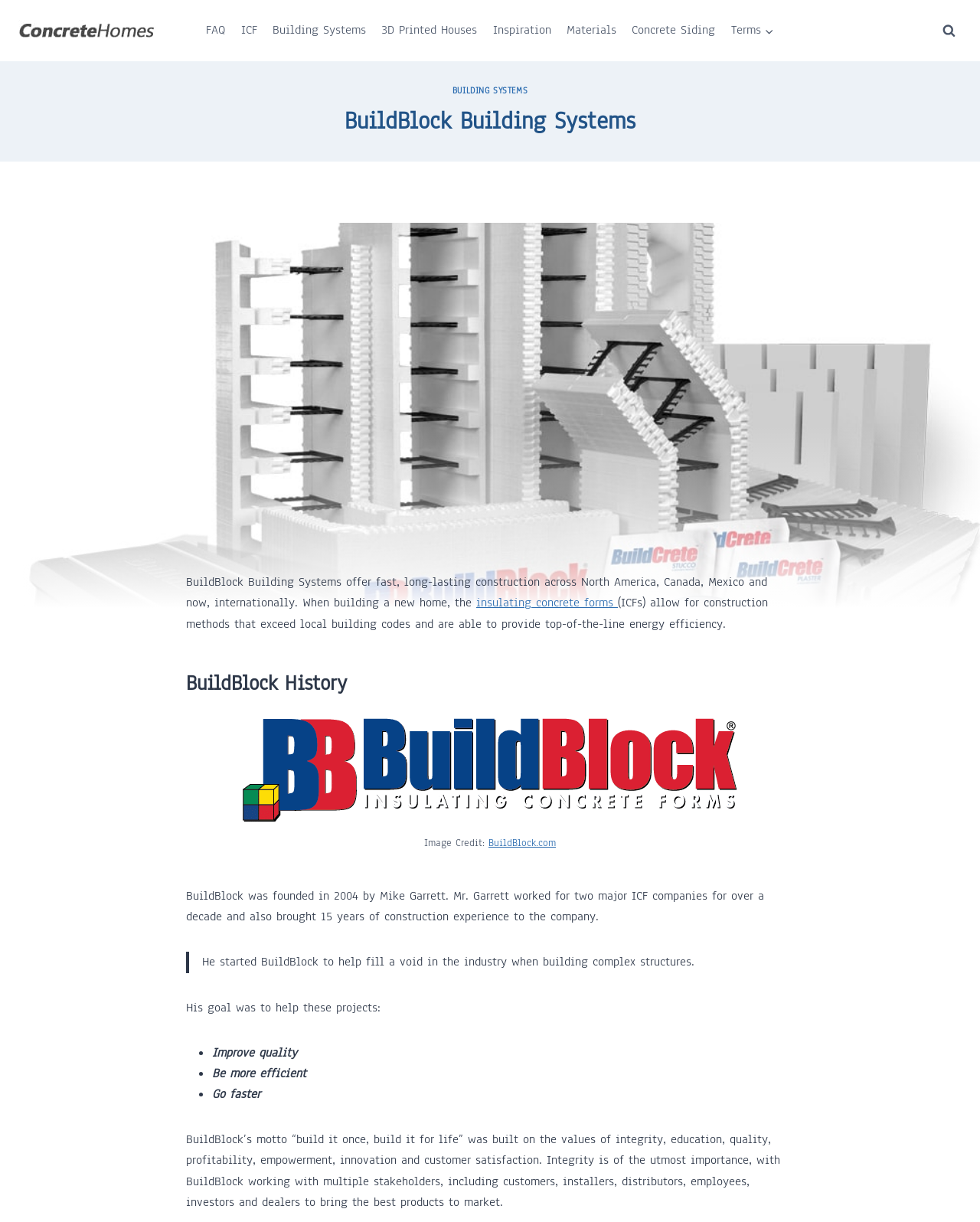What is the motto of BuildBlock?
Respond to the question with a well-detailed and thorough answer.

I found a paragraph on the webpage that mentions BuildBlock's motto, which is 'build it once, build it for life'. This suggests that BuildBlock values quality and durability in its products and services.